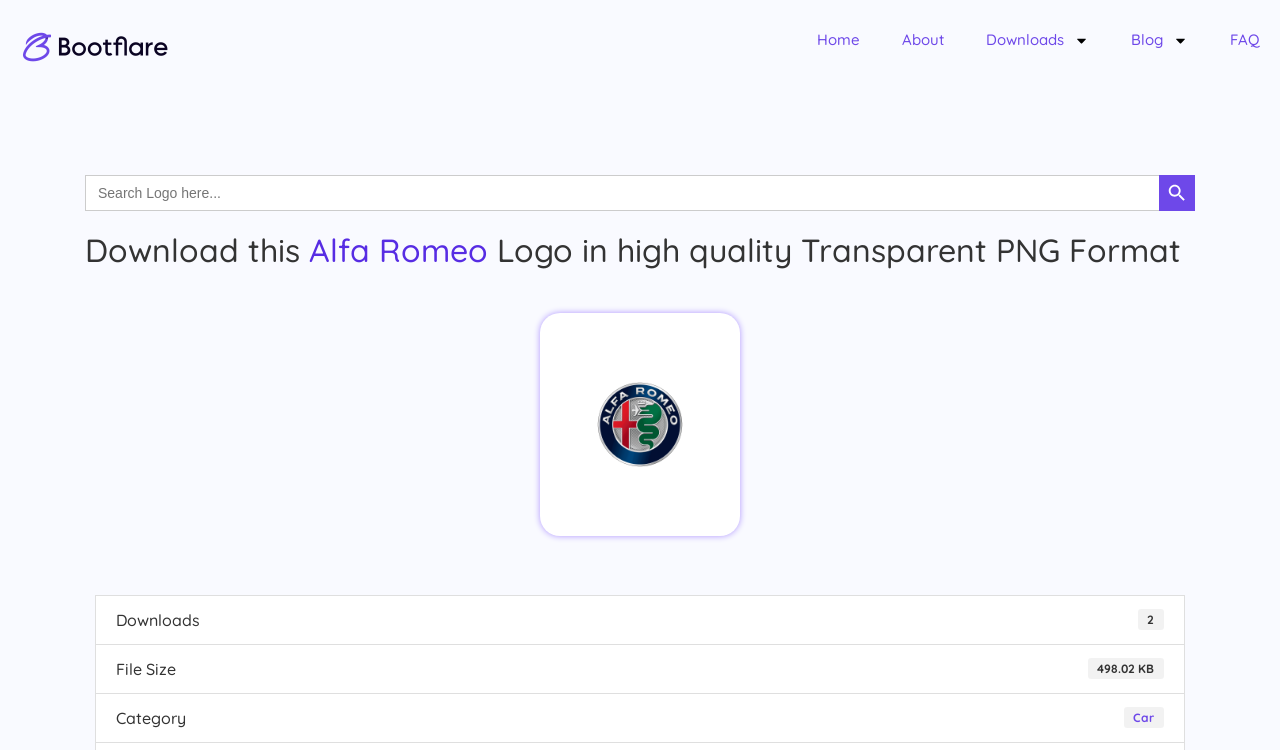What is the purpose of the search bar?
Provide a fully detailed and comprehensive answer to the question.

The search bar is provided on the webpage, which allows users to search for logos, suggesting that the website offers a collection of logos for download.